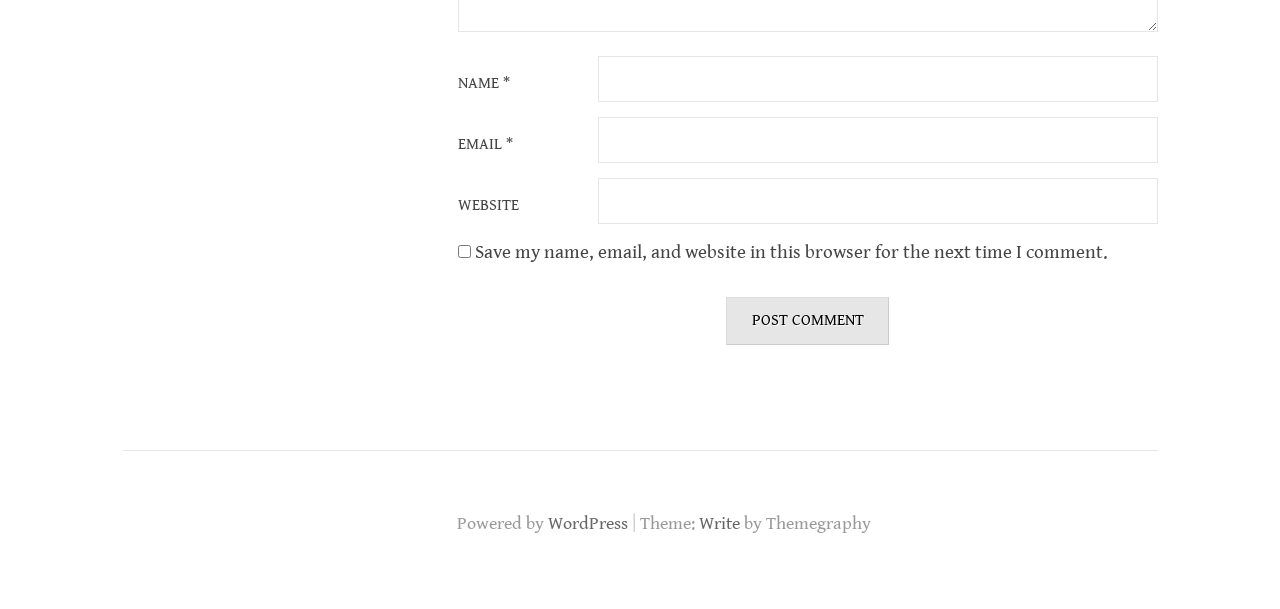Find the coordinates for the bounding box of the element with this description: "parent_node: EMAIL * aria-describedby="email-notes" name="email"".

[0.467, 0.192, 0.904, 0.268]